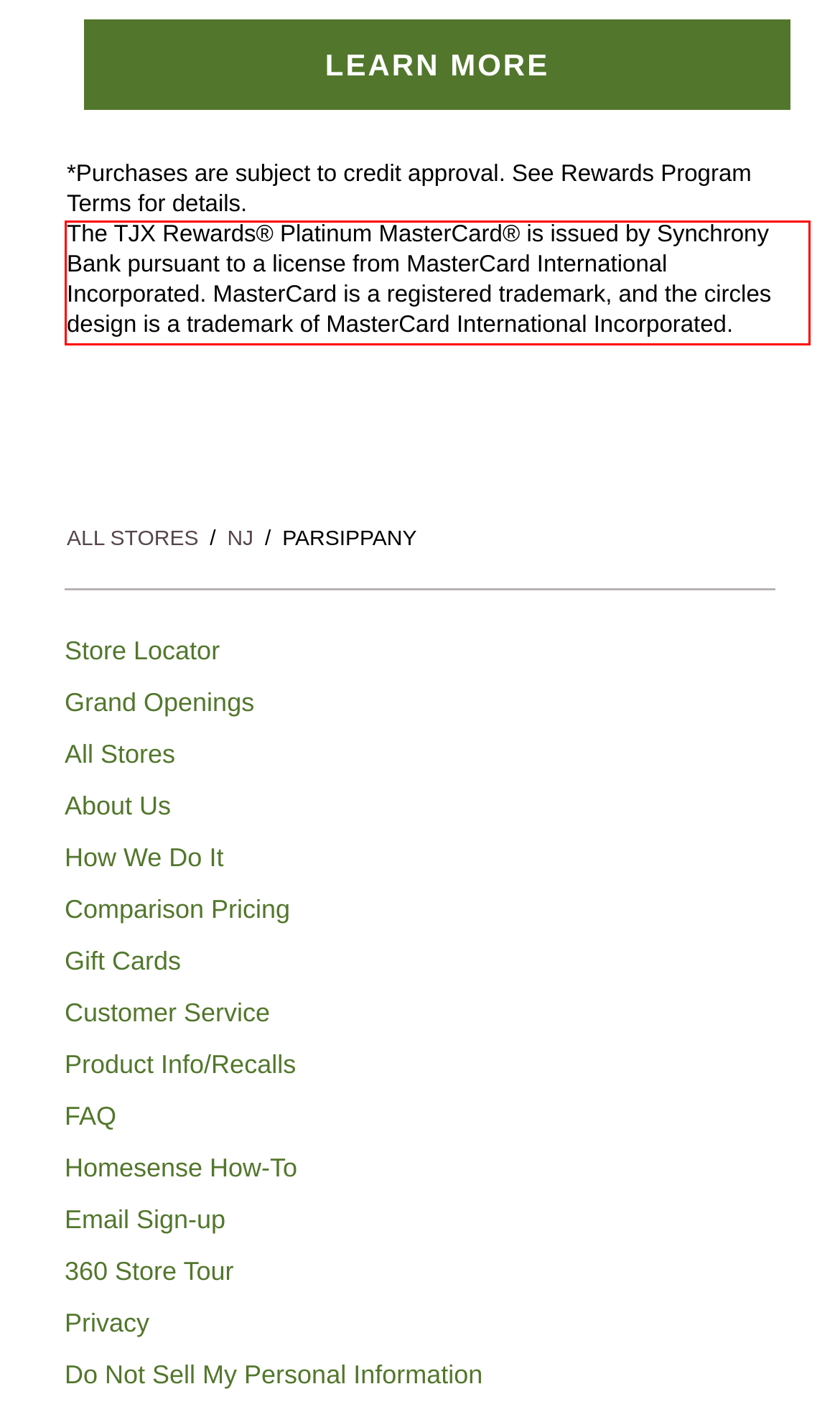The screenshot you have been given contains a UI element surrounded by a red rectangle. Use OCR to read and extract the text inside this red rectangle.

The TJX Rewards® Platinum MasterCard® is issued by Synchrony Bank pursuant to a license from MasterCard International Incorporated. MasterCard is a registered trademark, and the circles design is a trademark of MasterCard International Incorporated.